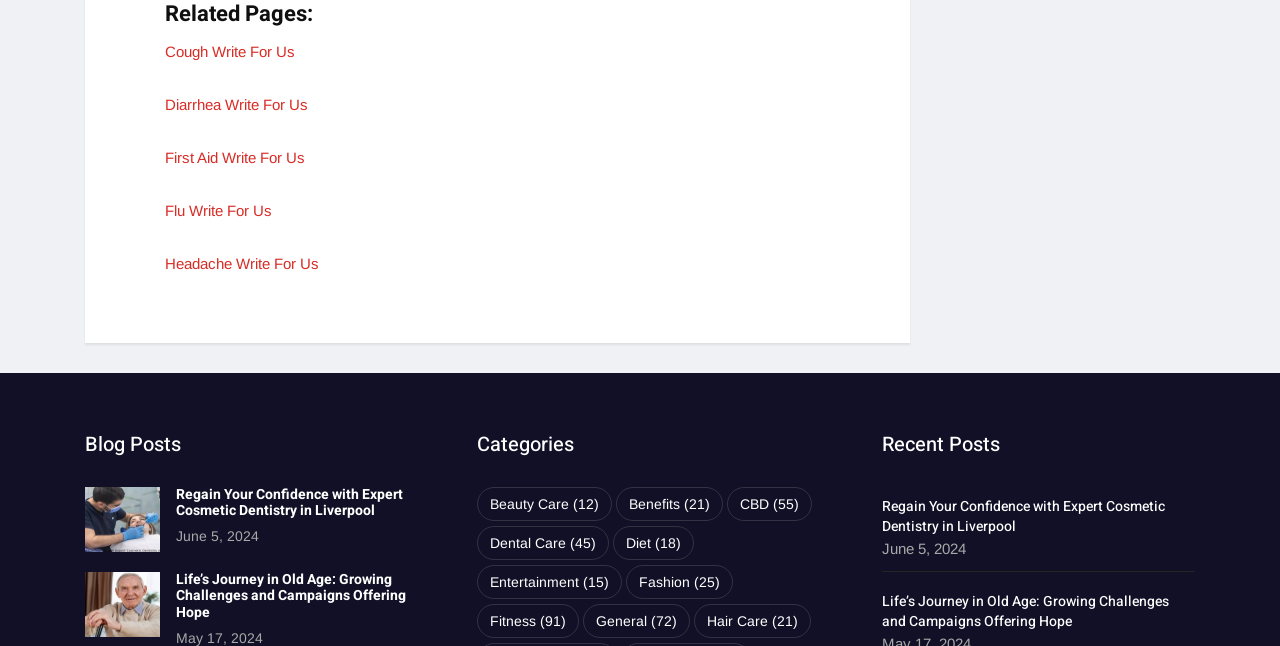Identify the bounding box coordinates for the element you need to click to achieve the following task: "Click on 'Cough Write For Us'". The coordinates must be four float values ranging from 0 to 1, formatted as [left, top, right, bottom].

[0.129, 0.066, 0.23, 0.092]